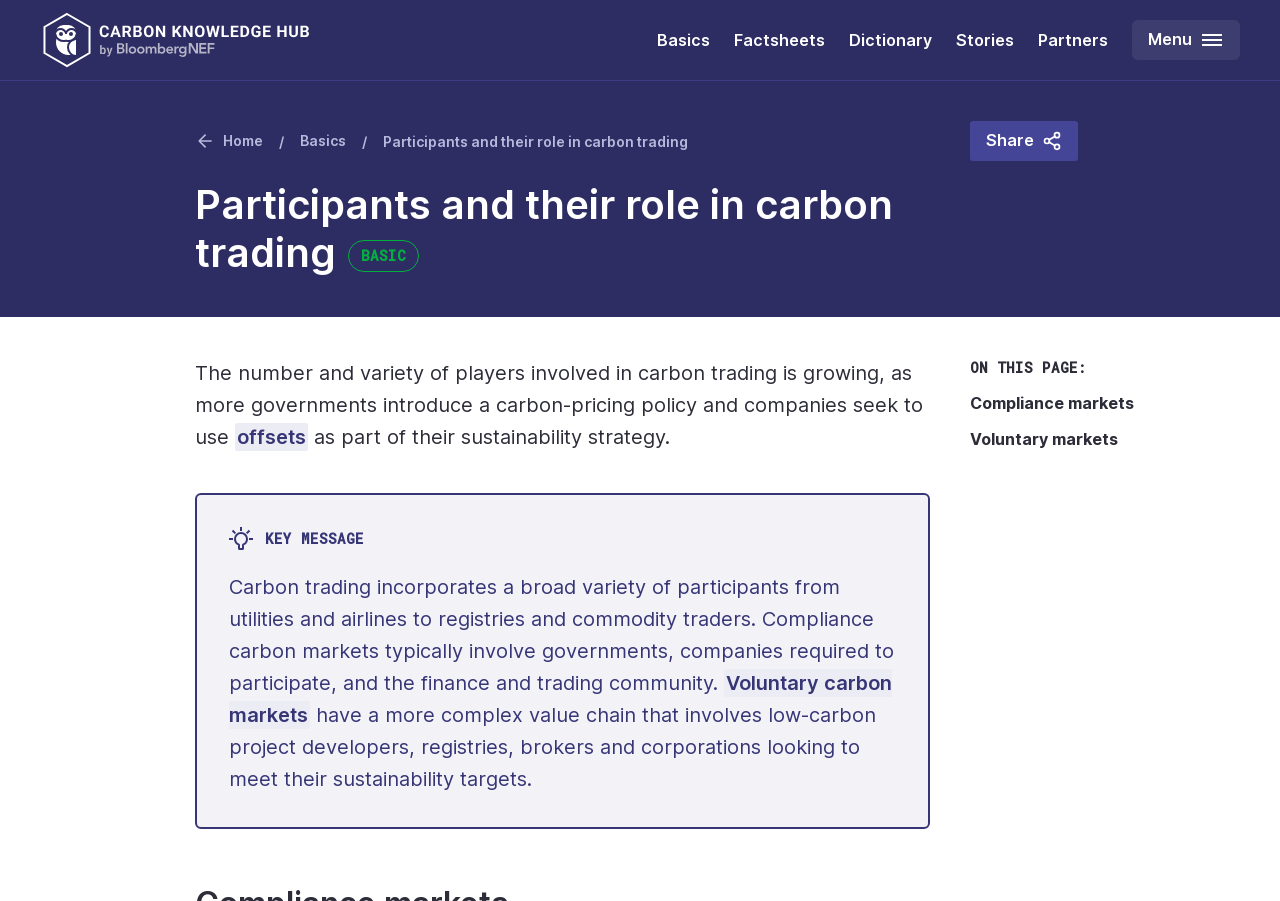Please analyze the image and give a detailed answer to the question:
What are the two types of carbon markets mentioned?

From the static text 'Carbon trading incorporates a broad variety of participants from utilities and airlines to registries and commodity traders. Compliance carbon markets typically involve governments, companies required to participate, and the finance and trading community. Voluntary carbon markets have a more complex value chain that involves low-carbon project developers, registries, brokers and corporations looking to meet their sustainability targets.', I can identify the two types of carbon markets mentioned as Compliance and Voluntary.